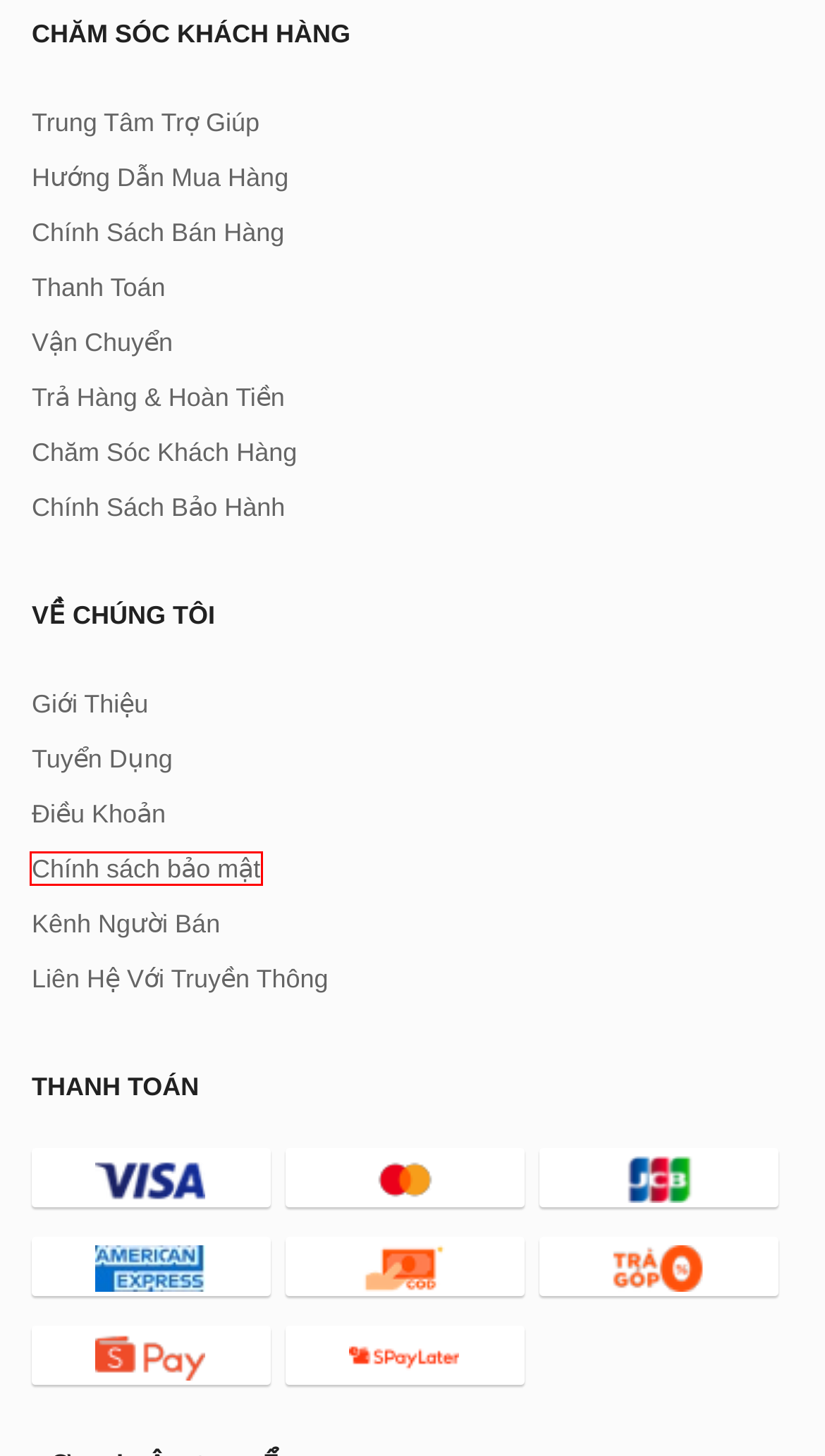Given a screenshot of a webpage with a red bounding box highlighting a UI element, choose the description that best corresponds to the new webpage after clicking the element within the red bounding box. Here are your options:
A. Chính sách trả hàng và hoàn tiền – Sàn thương mại điện tử Việt Nam
B. Chính sách bán hàng – Sàn thương mại điện tử Việt Nam
C. Chính sách bảo mật – Sàn thương mại điện tử Việt Nam
D. Quy chế hoạt động – Sàn thương mại điện tử Việt Nam
E. Giỏ hàng – Sàn thương mại điện tử Việt Nam
F. Store List – Sàn thương mại điện tử Việt Nam
G. Cửa hàng – Sàn thương mại điện tử Việt Nam
H. Tài khoản – Sàn thương mại điện tử Việt Nam

C